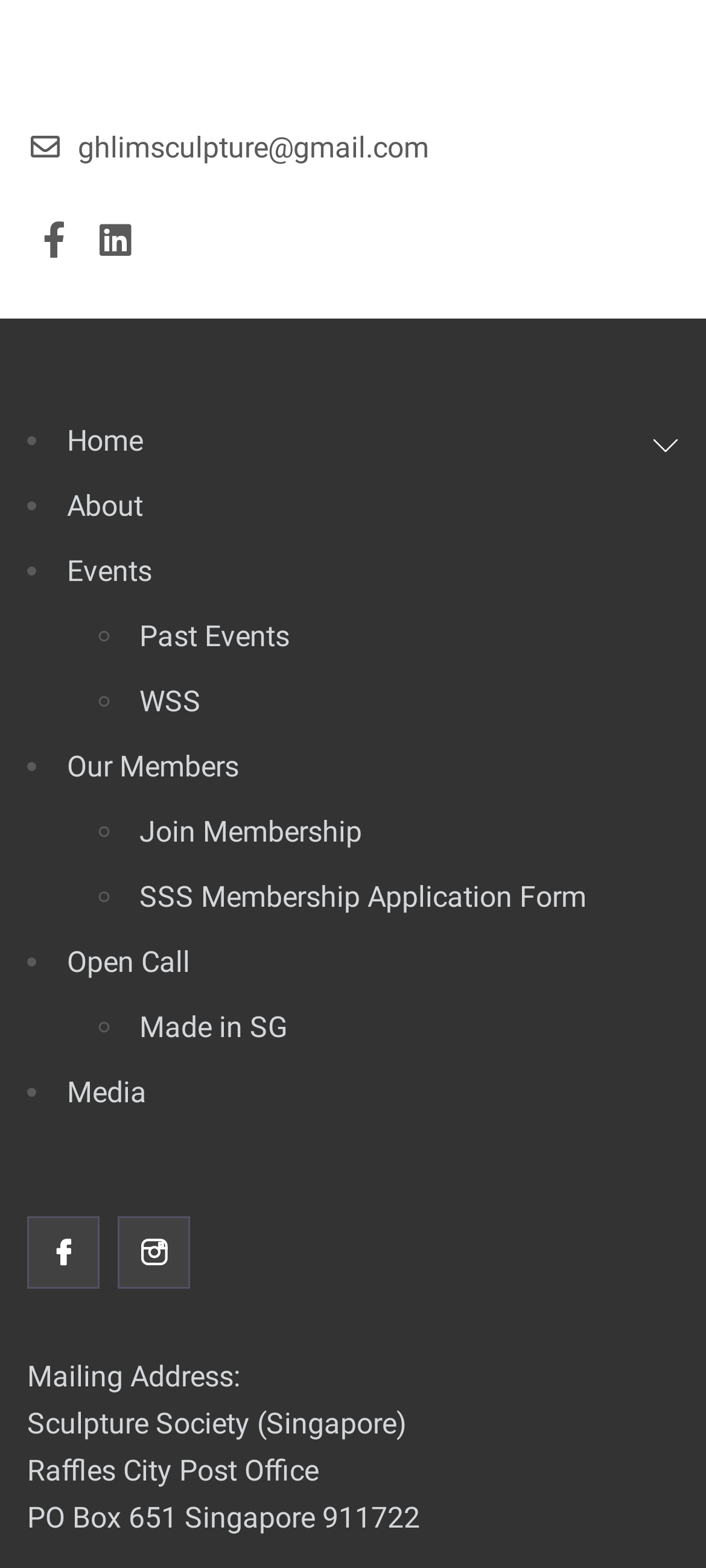Please give the bounding box coordinates of the area that should be clicked to fulfill the following instruction: "Apply for SSS Membership". The coordinates should be in the format of four float numbers from 0 to 1, i.e., [left, top, right, bottom].

[0.197, 0.552, 0.831, 0.593]